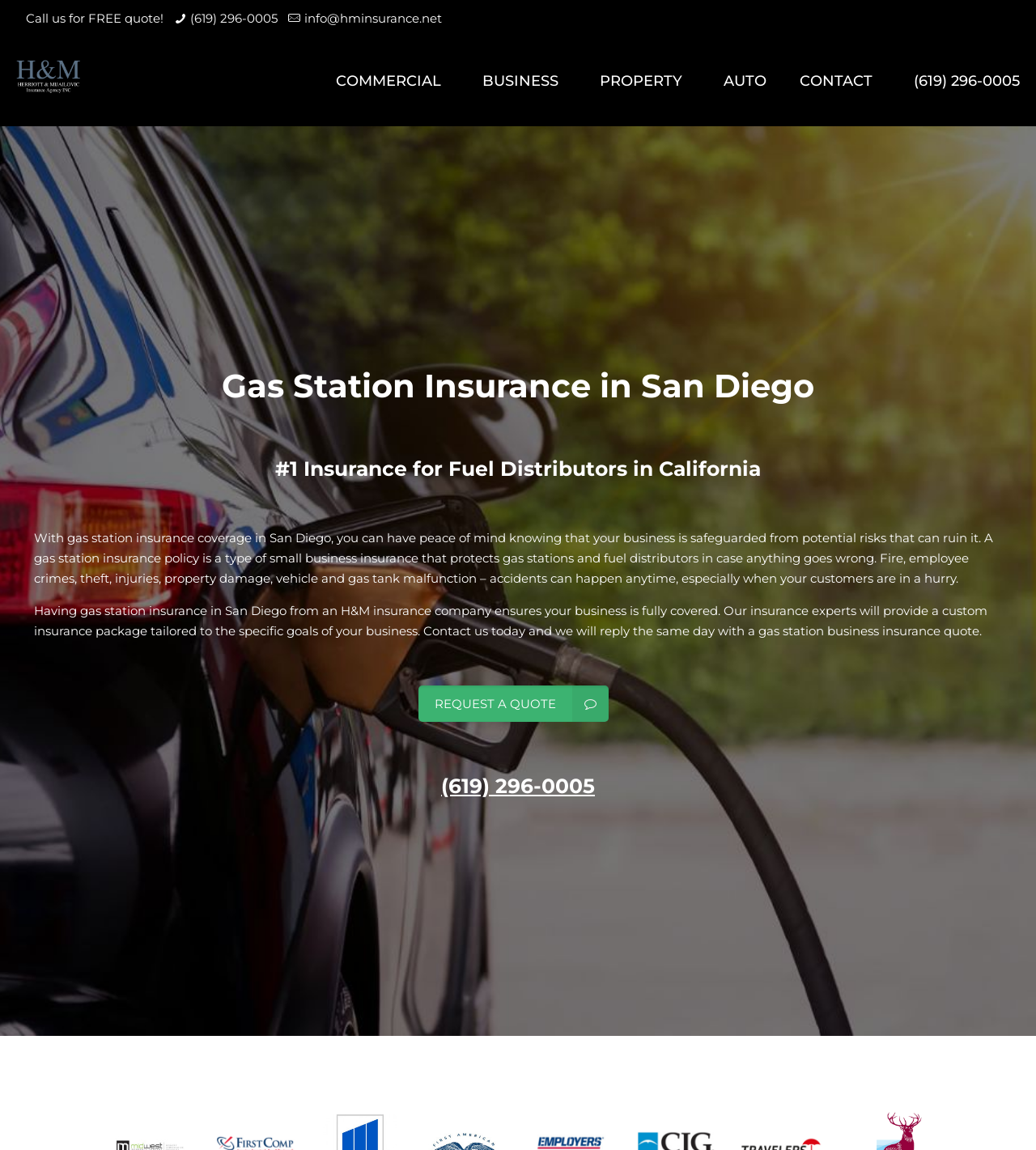What is the phone number to contact for a free quote?
Use the screenshot to answer the question with a single word or phrase.

(619) 296-0005